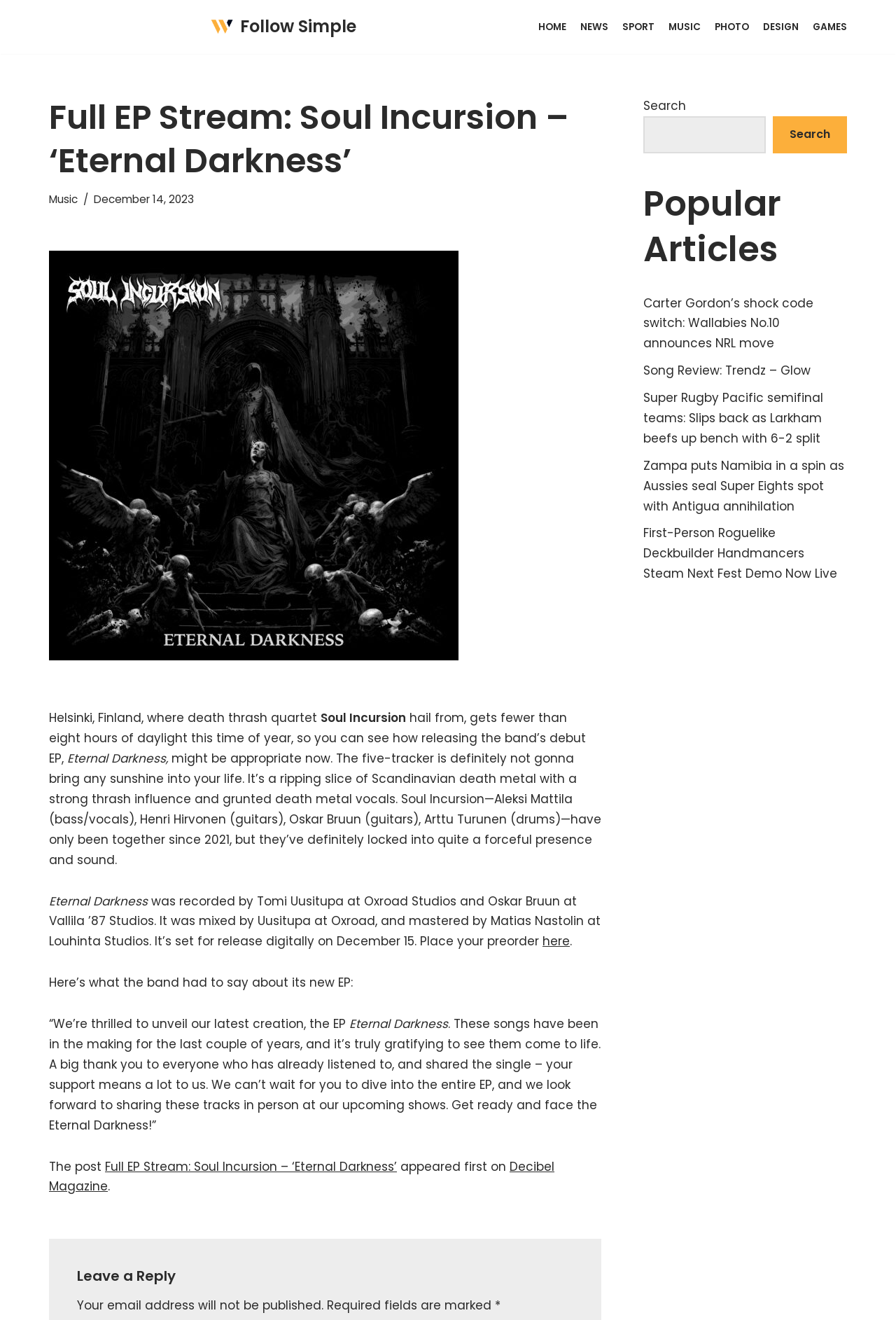Specify the bounding box coordinates of the area that needs to be clicked to achieve the following instruction: "Follow Simple".

[0.235, 0.01, 0.397, 0.031]